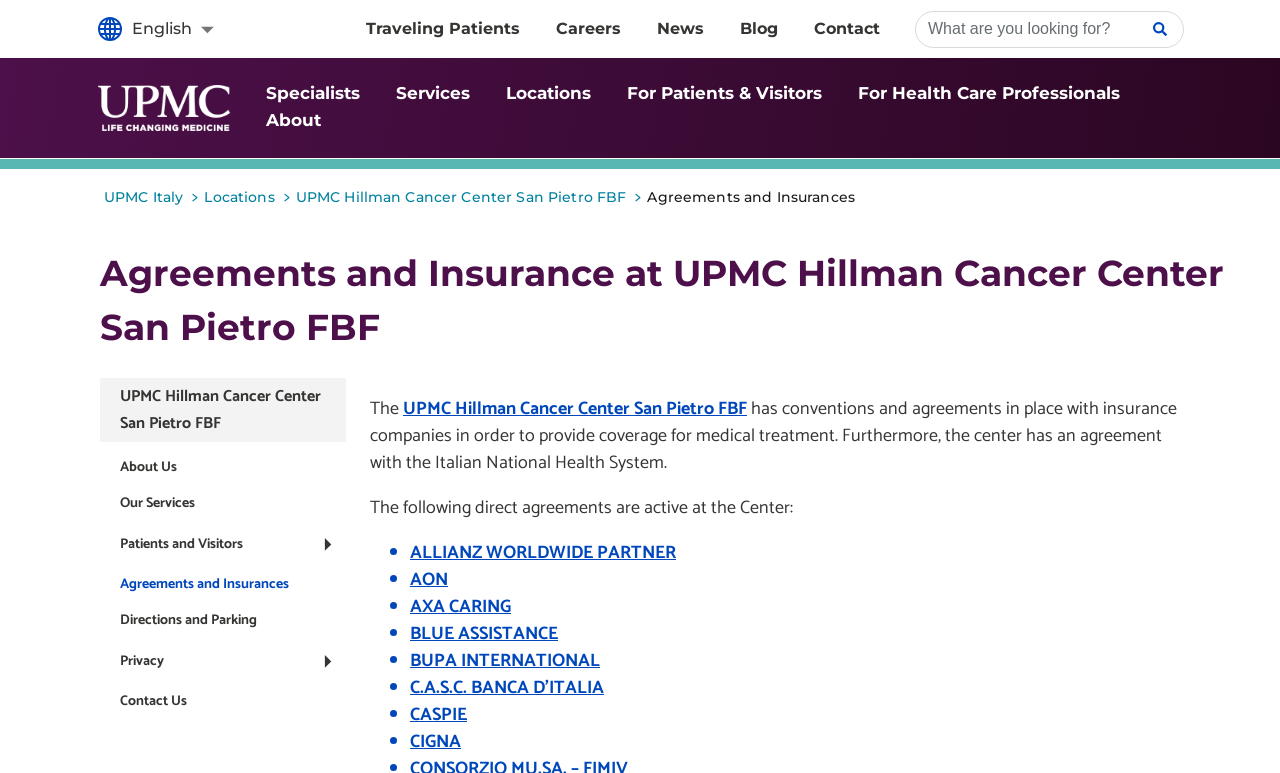Identify the bounding box for the UI element that is described as follows: "input value="English" parent_node: English value="English"".

[0.095, 0.035, 0.18, 0.062]